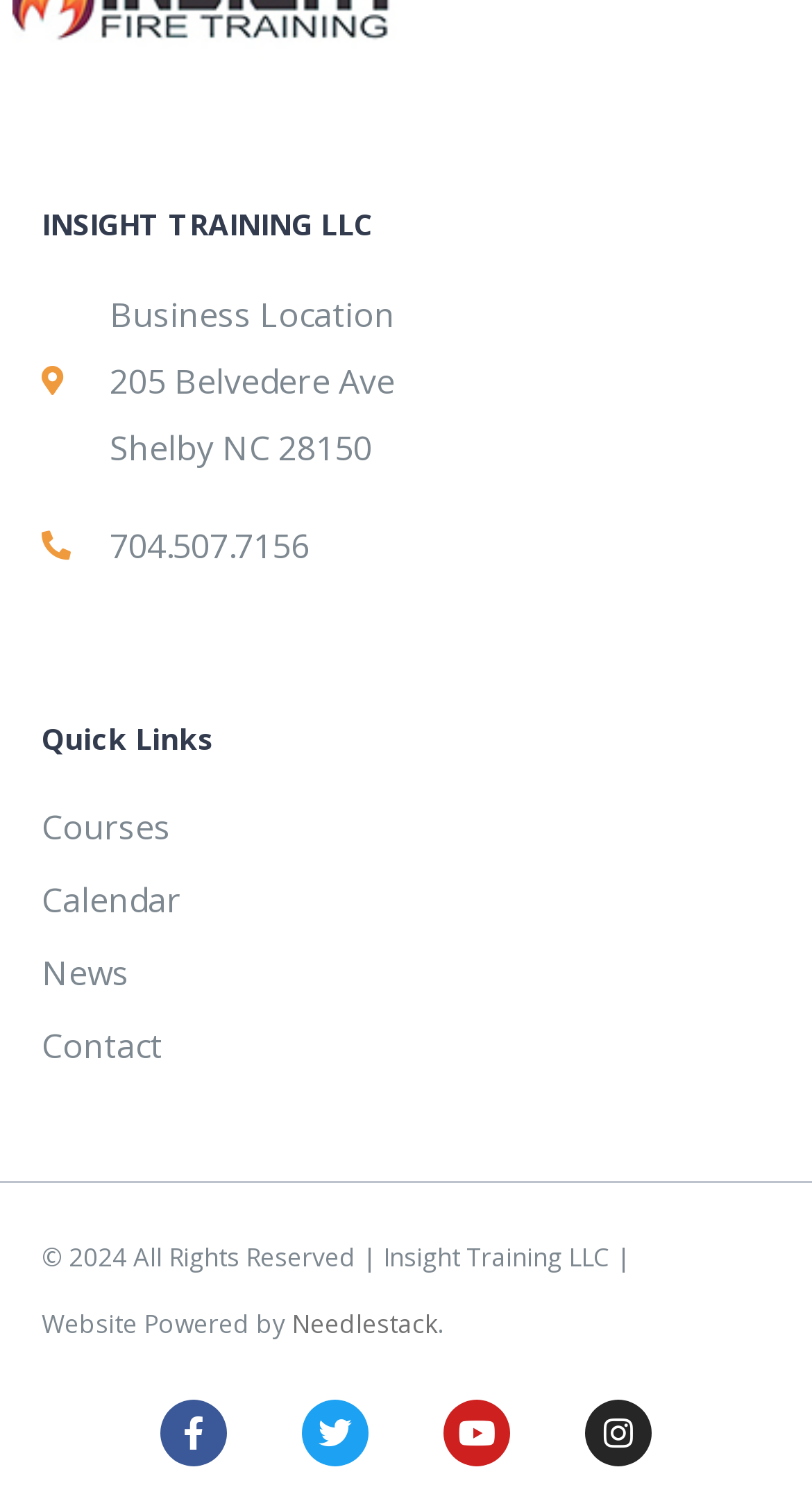What is the phone number of Insight Training LLC?
Can you provide an in-depth and detailed response to the question?

I found the phone number by looking at the link element with the text '704.507.7156'. This element is located near the top of the page and seems to be a contact information.